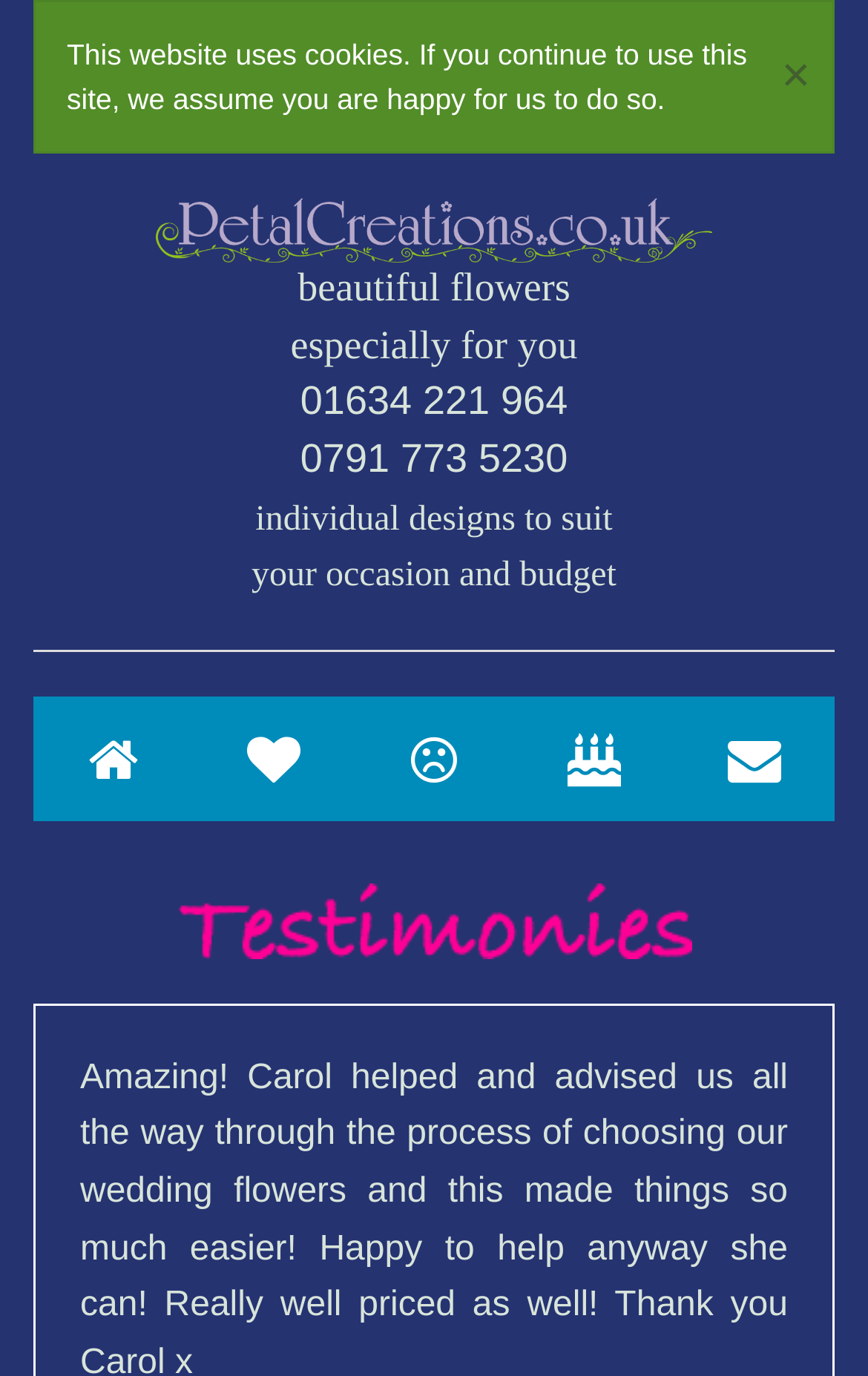Construct a comprehensive description capturing every detail on the webpage.

The webpage is about Petal Creations florist, serving areas around Cliffe and Cooling. At the top, there is a cookie alert notification that spans almost the entire width of the page, with a "Close Alert" link on the right side. Below the alert, there is a logo of Petal Creations florist, taking up about two-thirds of the page width.

Under the logo, there are three lines of text: "beautiful flowers", "especially for you", and two phone numbers. These texts are centered and take up about half of the page width.

Further down, there are two more lines of text: "individual designs to suit your occasion and budget". These texts are also centered and take up about half of the page width.

Below these texts, there is a horizontal separator line that spans the entire width of the page. Under the separator, there are five social media buttons, evenly spaced and aligned to the left side of the page.

Finally, at the bottom, there is an image with the title "Testimonials", taking up about half of the page width.